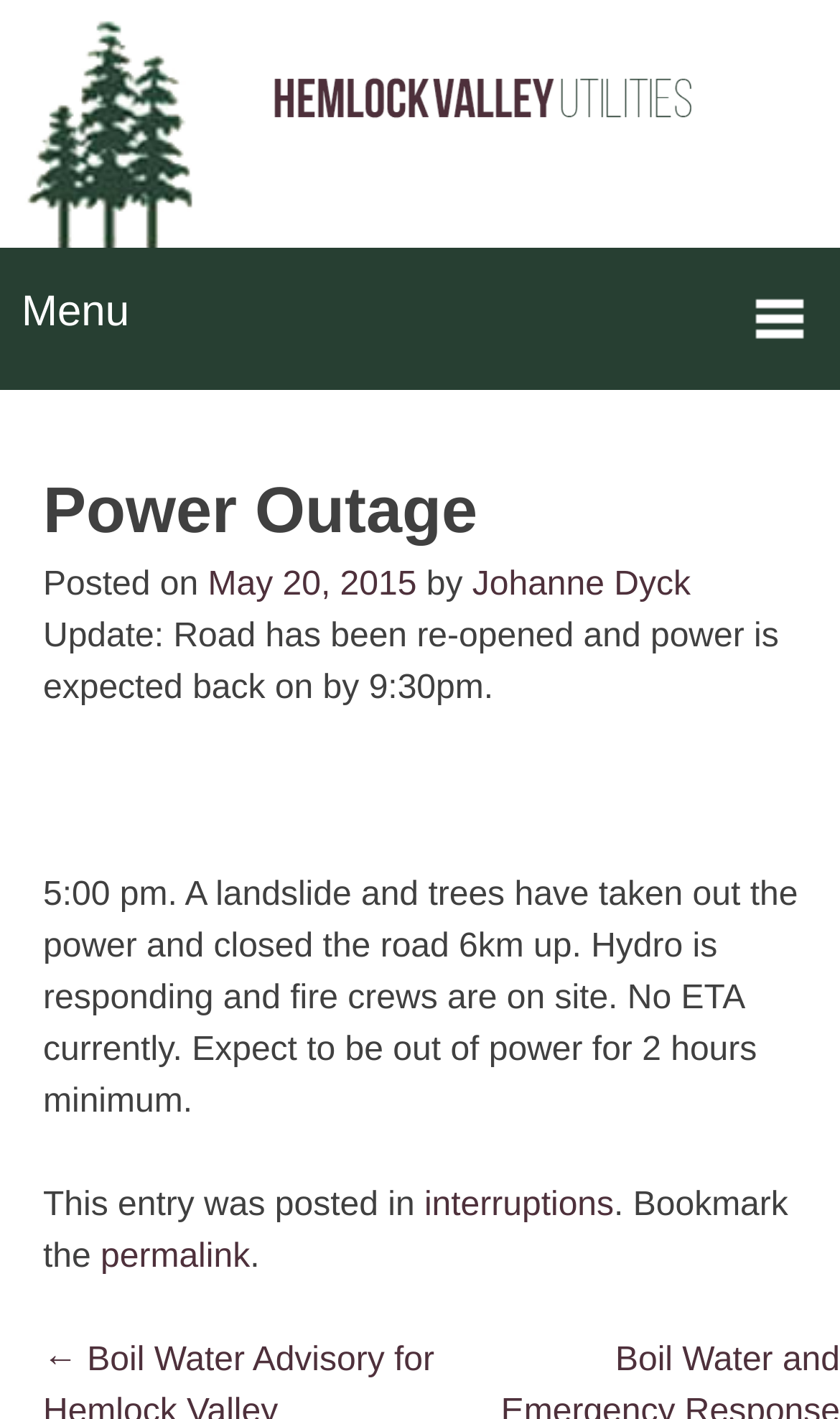Who posted the update on May 20, 2015?
Please use the image to deliver a detailed and complete answer.

The answer can be found in the article section of the webpage, where it is mentioned that the update was posted by 'Johanne Dyck' on 'May 20, 2015'.